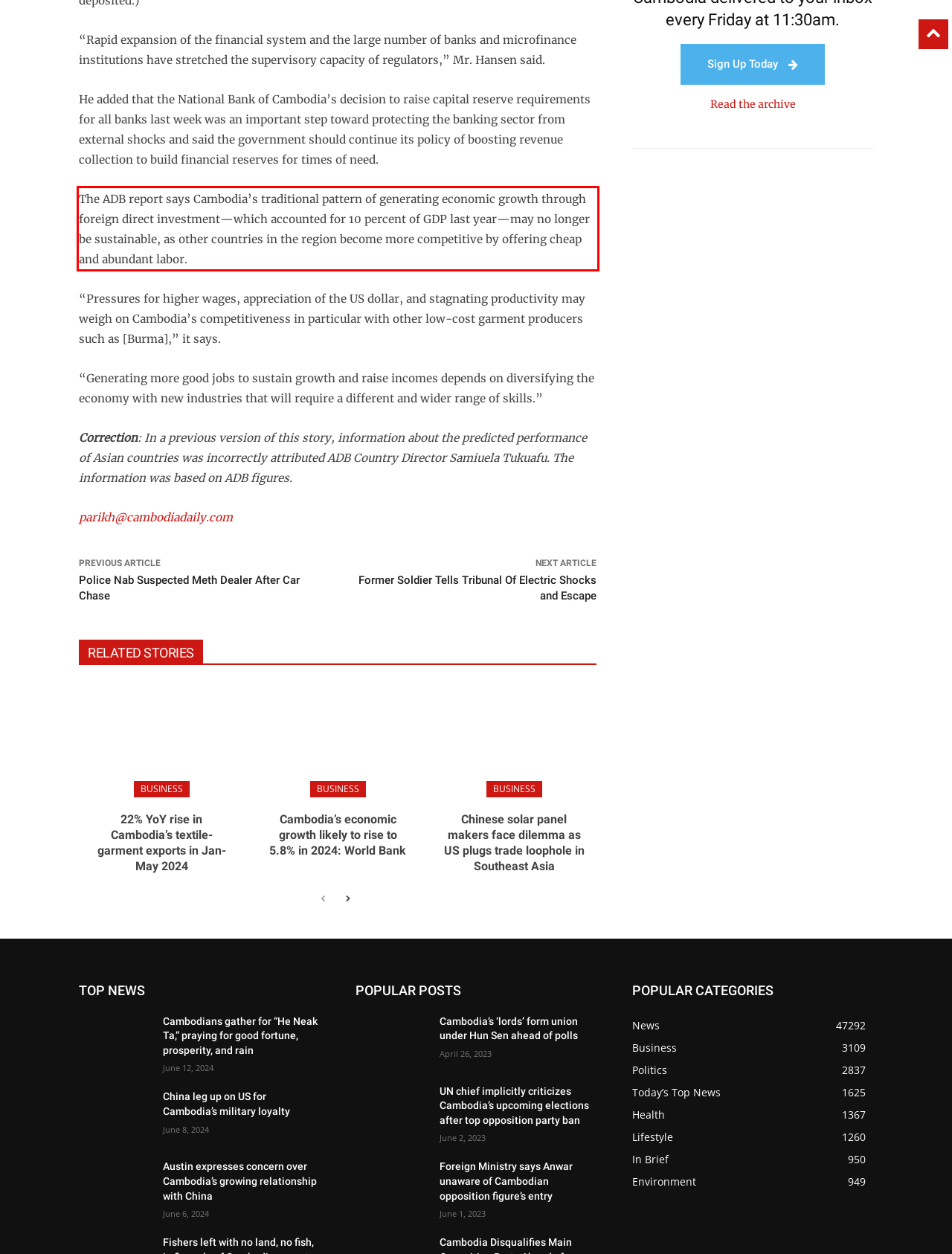Examine the webpage screenshot and use OCR to recognize and output the text within the red bounding box.

The ADB report says Cambodia’s traditional pattern of generating economic growth through foreign direct investment—which accounted for 10 percent of GDP last year—may no longer be sustainable, as other countries in the region become more competitive by offering cheap and abundant labor.